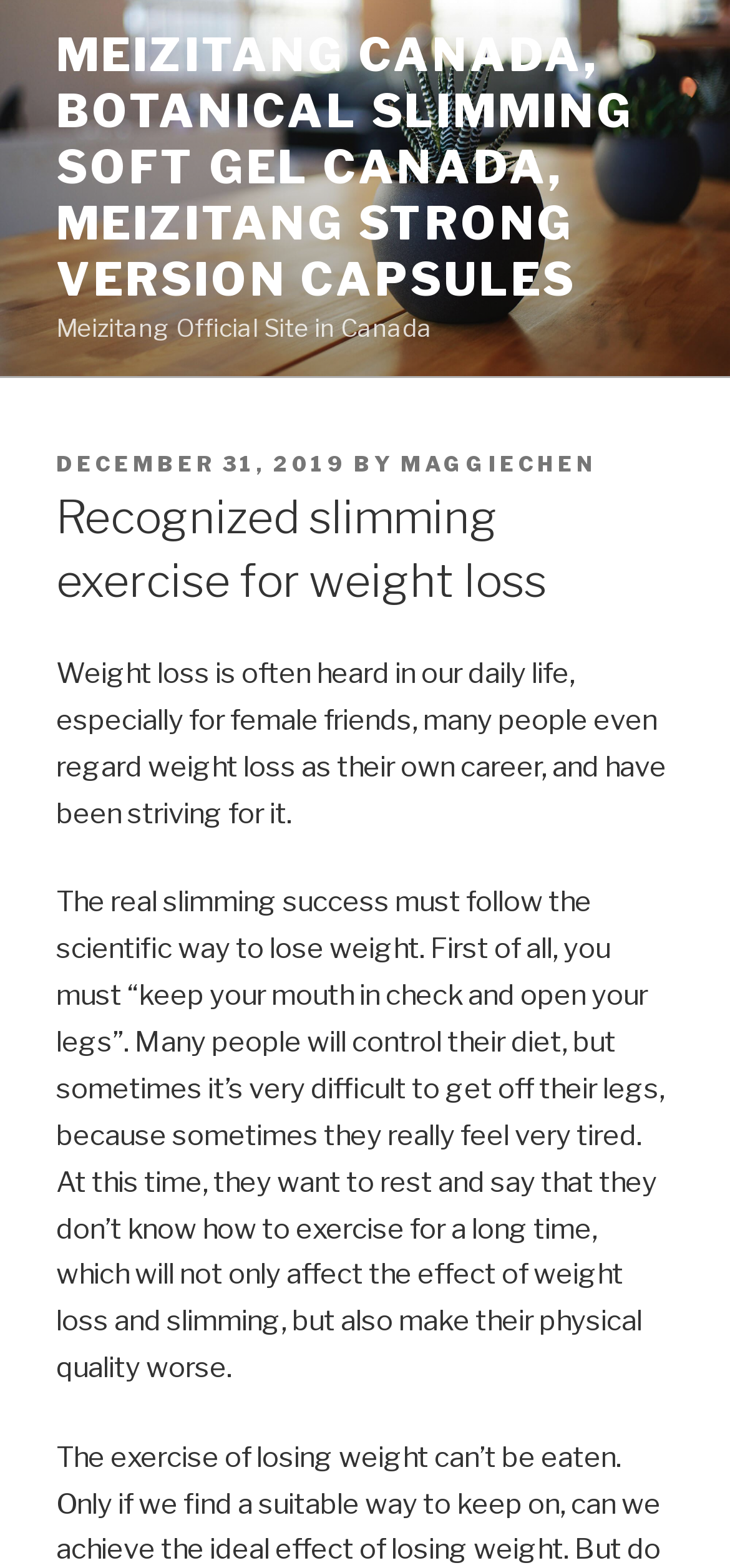Illustrate the webpage's structure and main components comprehensively.

The webpage is the official site of Meizitang Canada, a botanical slimming soft gel product. At the top-left corner, there is a link to "Skip to content". Next to it, there is a large image that spans the entire width of the page, taking up about a quarter of the screen. Below the image, there is a prominent link with the same text as the image, "MEIZITANG CANADA, BOTANICAL SLIMMING SOFT GEL CANADA, MEIZITANG STRONG VERSION CAPSULES".

On the top-right side, there is a header section with the title "Meizitang Official Site in Canada". Below it, there is a subheading "POSTED ON DECEMBER 31, 2019 BY MAGGIECHEN". The main content of the page is divided into two paragraphs. The first paragraph discusses the importance of weight loss, especially for women, and how it has become a career goal for many. The second paragraph provides advice on how to achieve successful weight loss, emphasizing the need to follow a scientific approach and balance diet control with regular exercise.

There are a total of 5 links on the page, including the "Skip to content" link, the prominent link with the product name, and three links within the subheading section. There is one image on the page, which is the large banner at the top. The overall layout is organized, with clear headings and concise text.